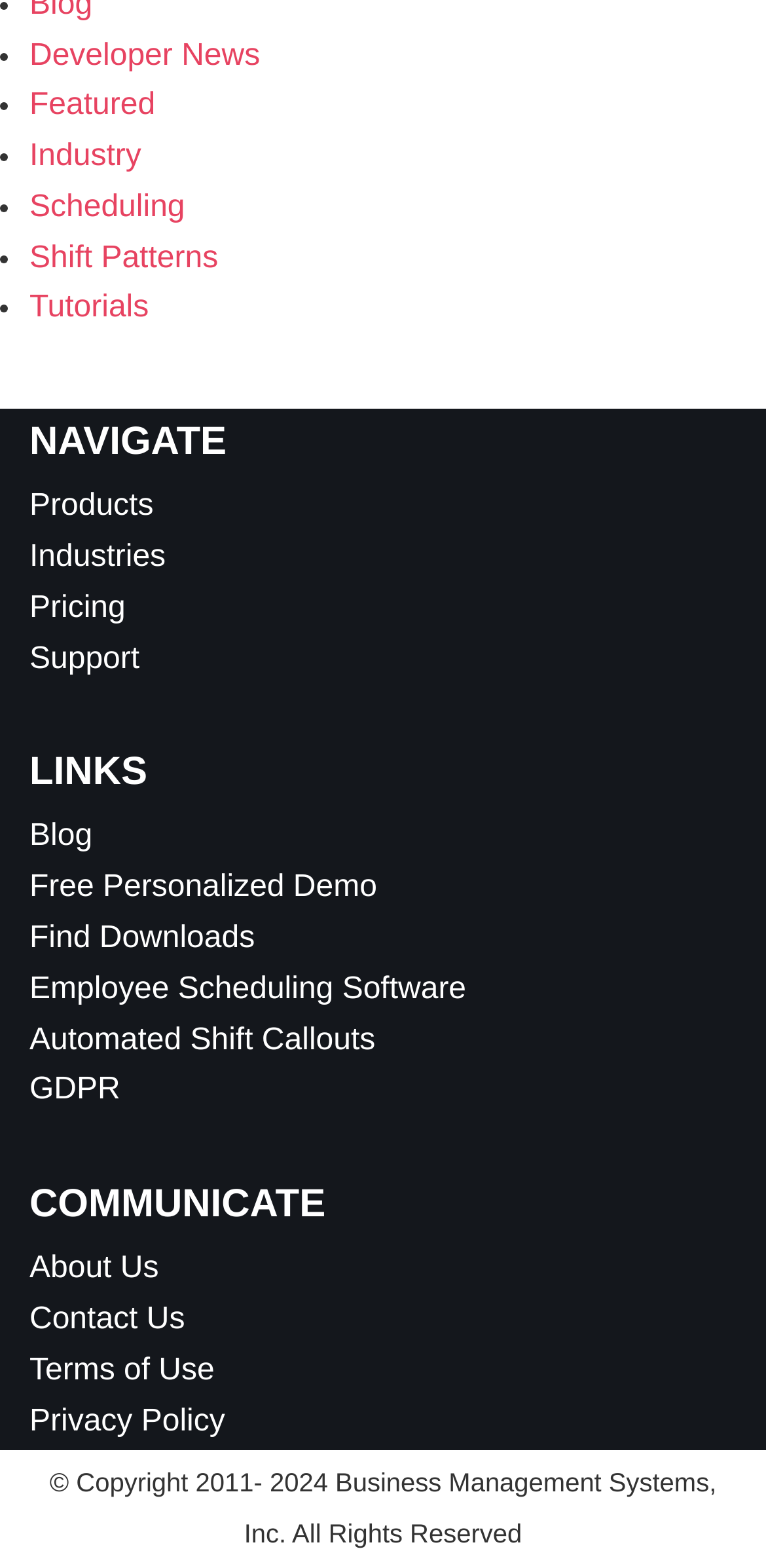Please determine the bounding box coordinates of the element's region to click for the following instruction: "Read Blog".

[0.038, 0.523, 0.121, 0.544]